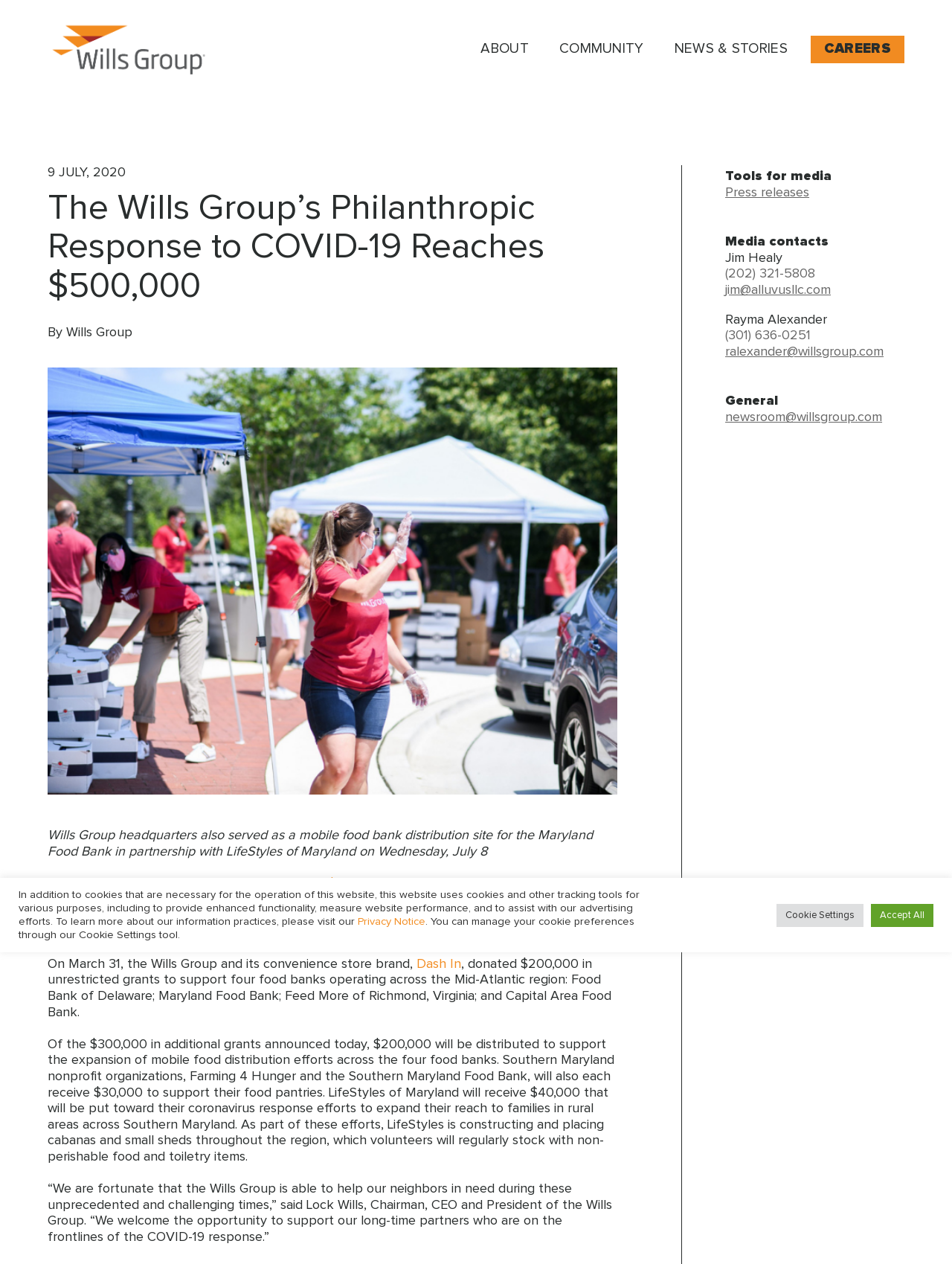How much did the Wills Group donate to support nonprofit organizations?
Can you provide a detailed and comprehensive answer to the question?

I found the amount of donation by reading the StaticText element with the content 'Today’s announcement brings the total philanthropic donations made by the Wills Group to address rising food insecurity issues caused by COVID-19 to $500,000 since March 2020.' which is located in the middle of the webpage.